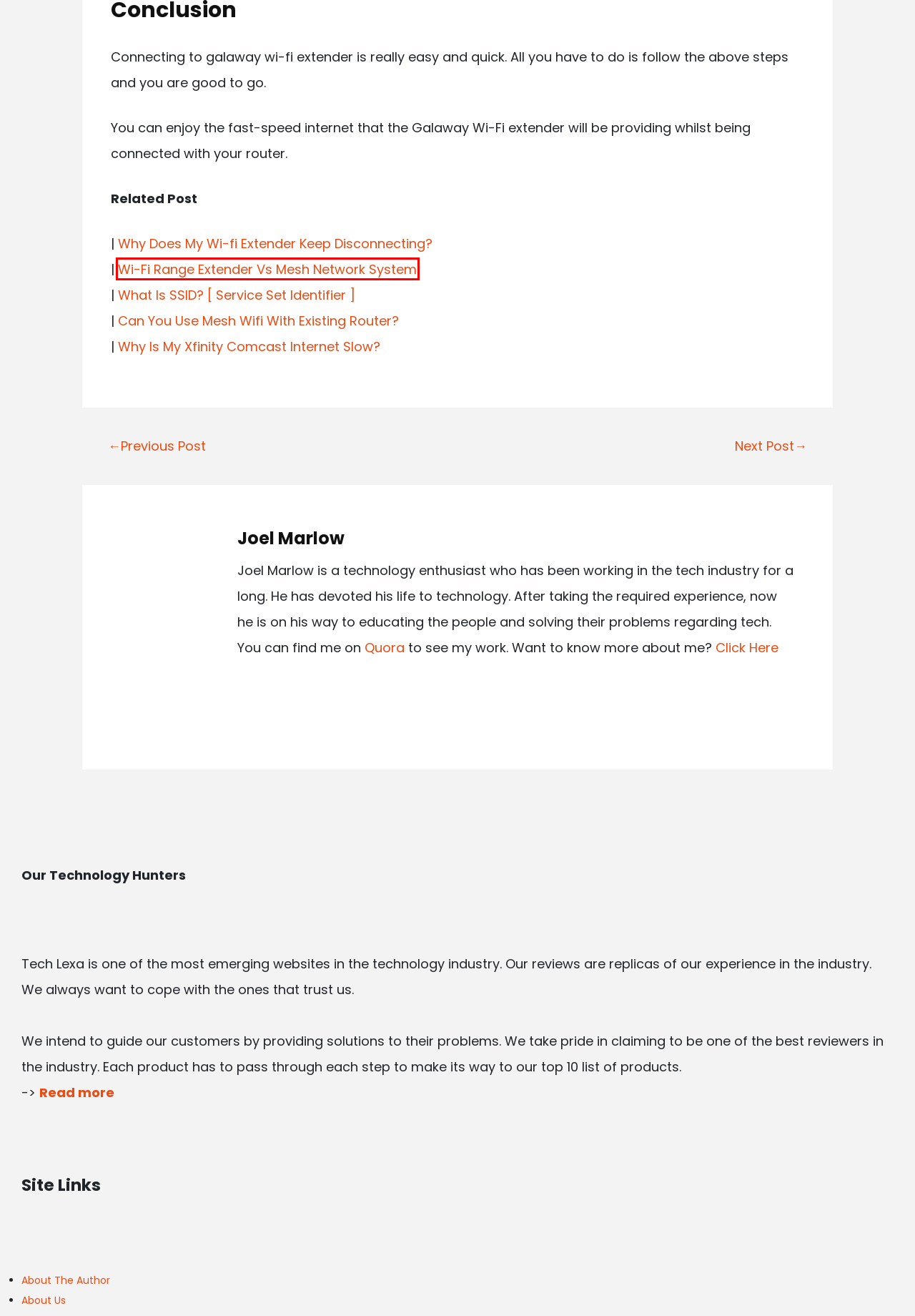You have a screenshot of a webpage with a red bounding box around an element. Identify the webpage description that best fits the new page that appears after clicking the selected element in the red bounding box. Here are the candidates:
A. About The Author - Tech Lexa
B. What Is SSID? [ Service Set Identifier ] - Tech Lexa
C. WiFi Routers - Tech Lexa
D. Can You Use Mesh Wifi With Existing Router? - Tech Lexa
E. Why Does My Wi-fi Extender Keep Disconnecting? (Reason + Solution) - Tech Lexa
F. Can One Wi-Fi Extender Connect With Another Wi-Fi Extender? - Tech Lexa
G. Wi-Fi Range Extender Vs Mesh Network System – Main Difference Explained! - Tech Lexa
H. Why Is My Xfinity Comcast Internet Slow? - Tech Lexa

G